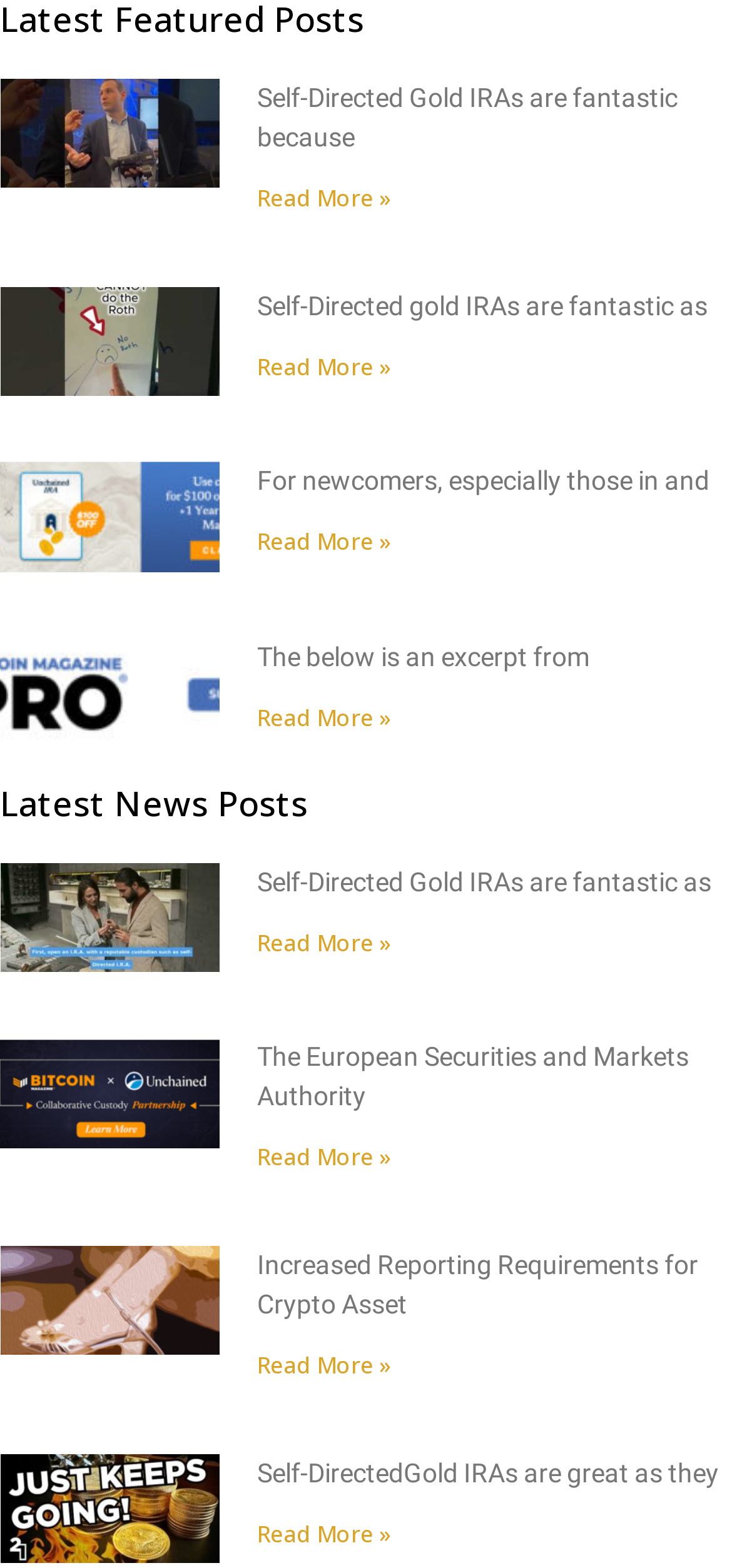How many featured posts are there? Please answer the question using a single word or phrase based on the image.

6